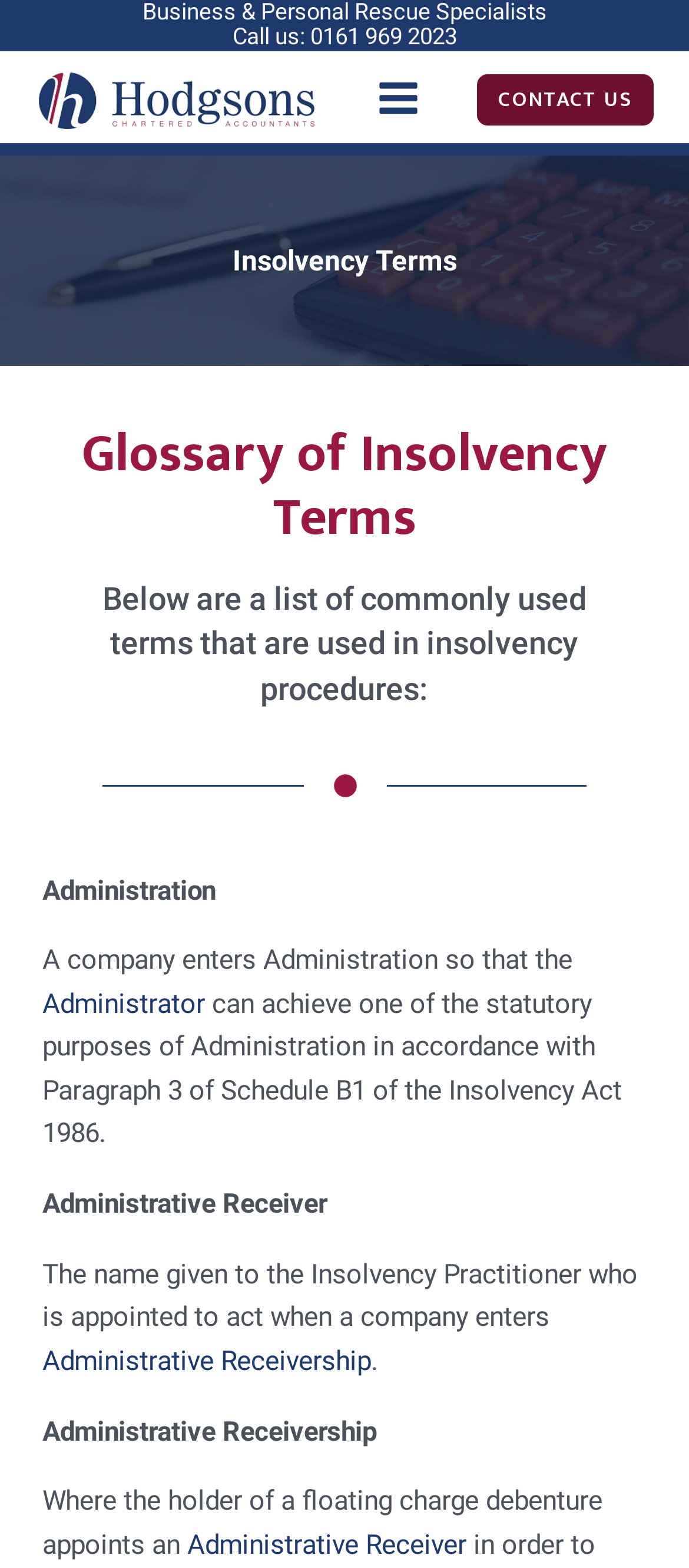Please provide a comprehensive answer to the question based on the screenshot: What is the phone number to call?

I found the phone number by looking at the link element with the text 'Call us: 0161 969 2023' which is located at the top of the webpage.